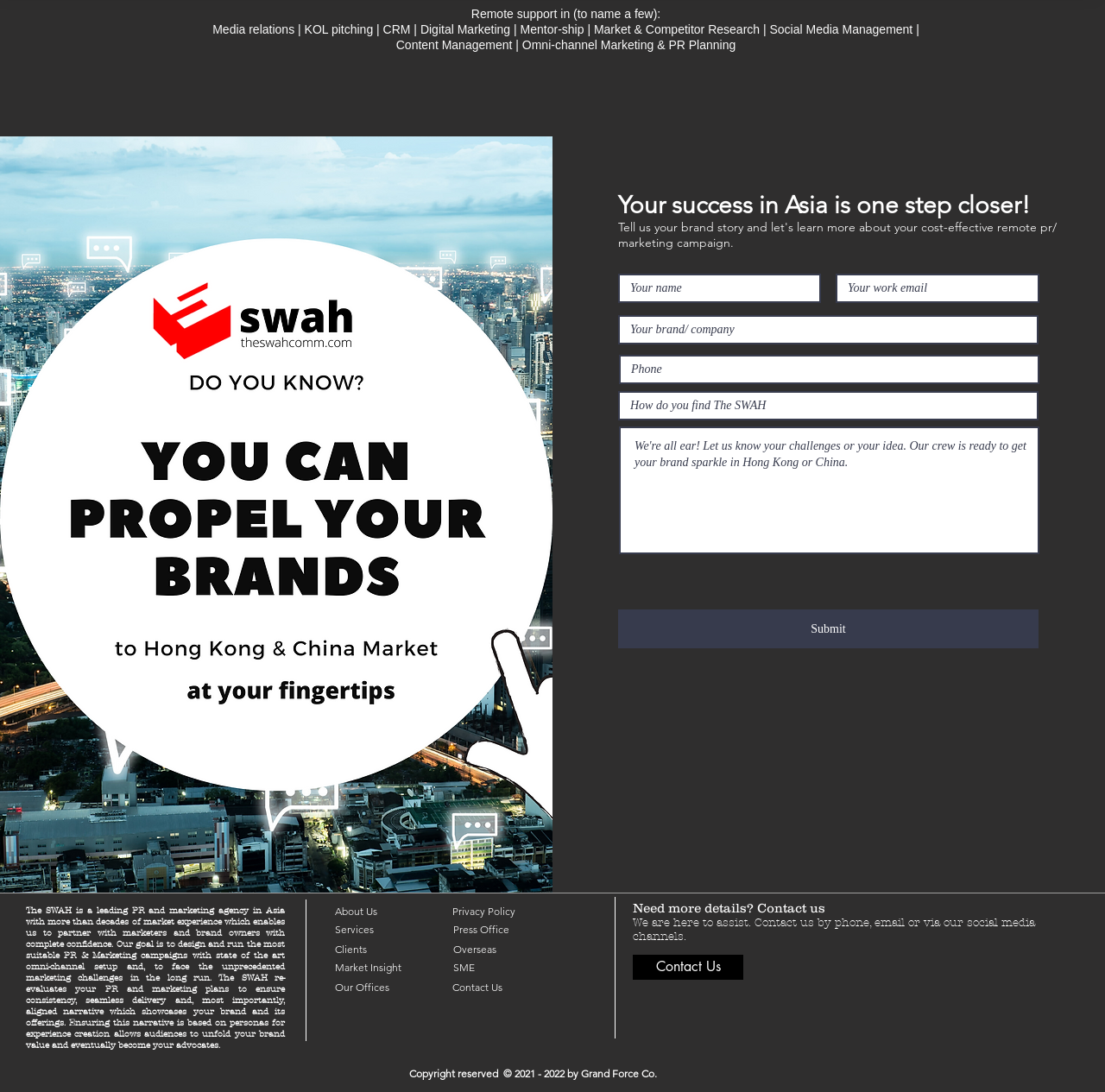Could you indicate the bounding box coordinates of the region to click in order to complete this instruction: "View services offered".

[0.303, 0.845, 0.338, 0.857]